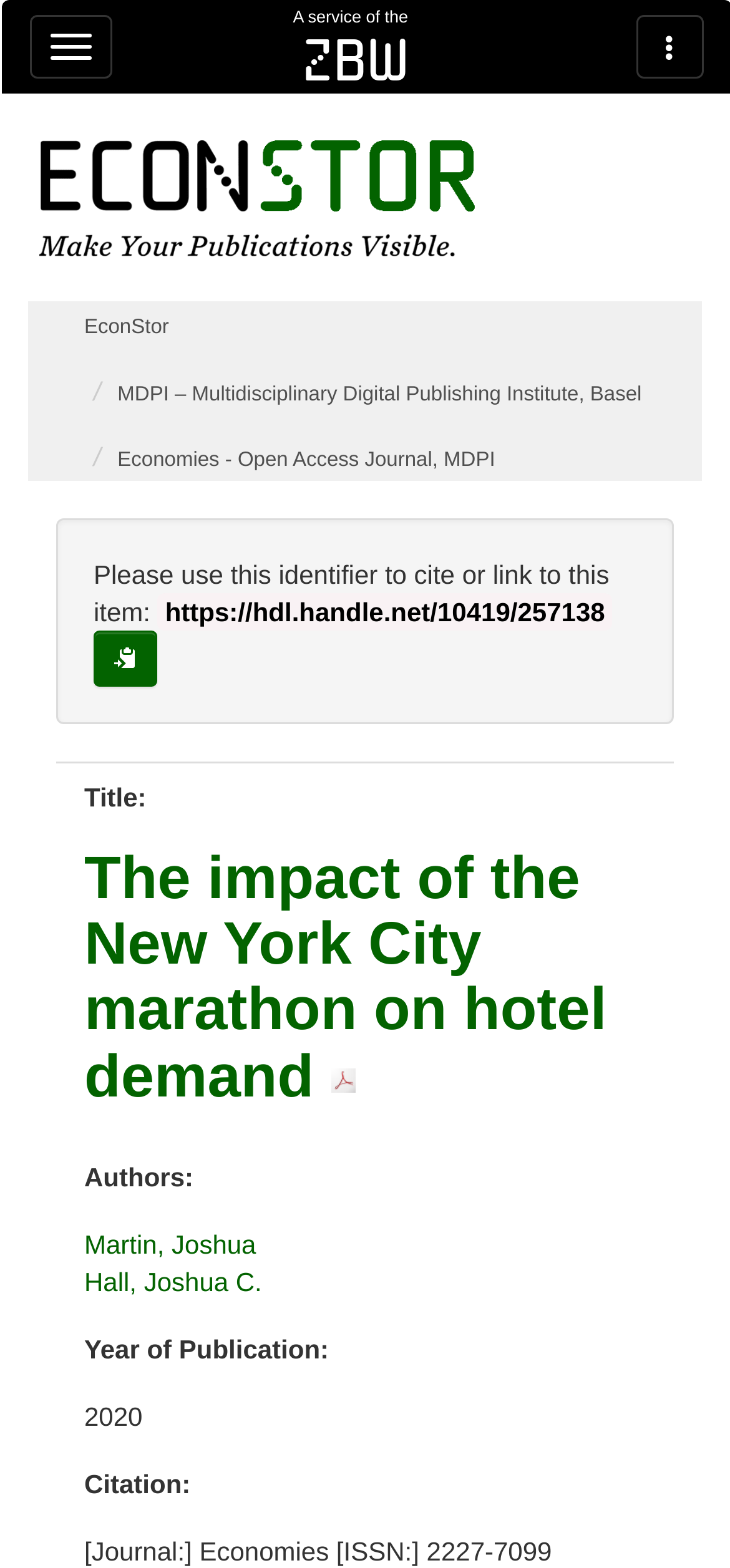What is the name of the publication server?
Please provide a comprehensive answer based on the details in the screenshot.

The name of the publication server can be found in the top-left corner of the webpage, where it says 'EconStor: The impact of the New York City marathon on hotel demand'.